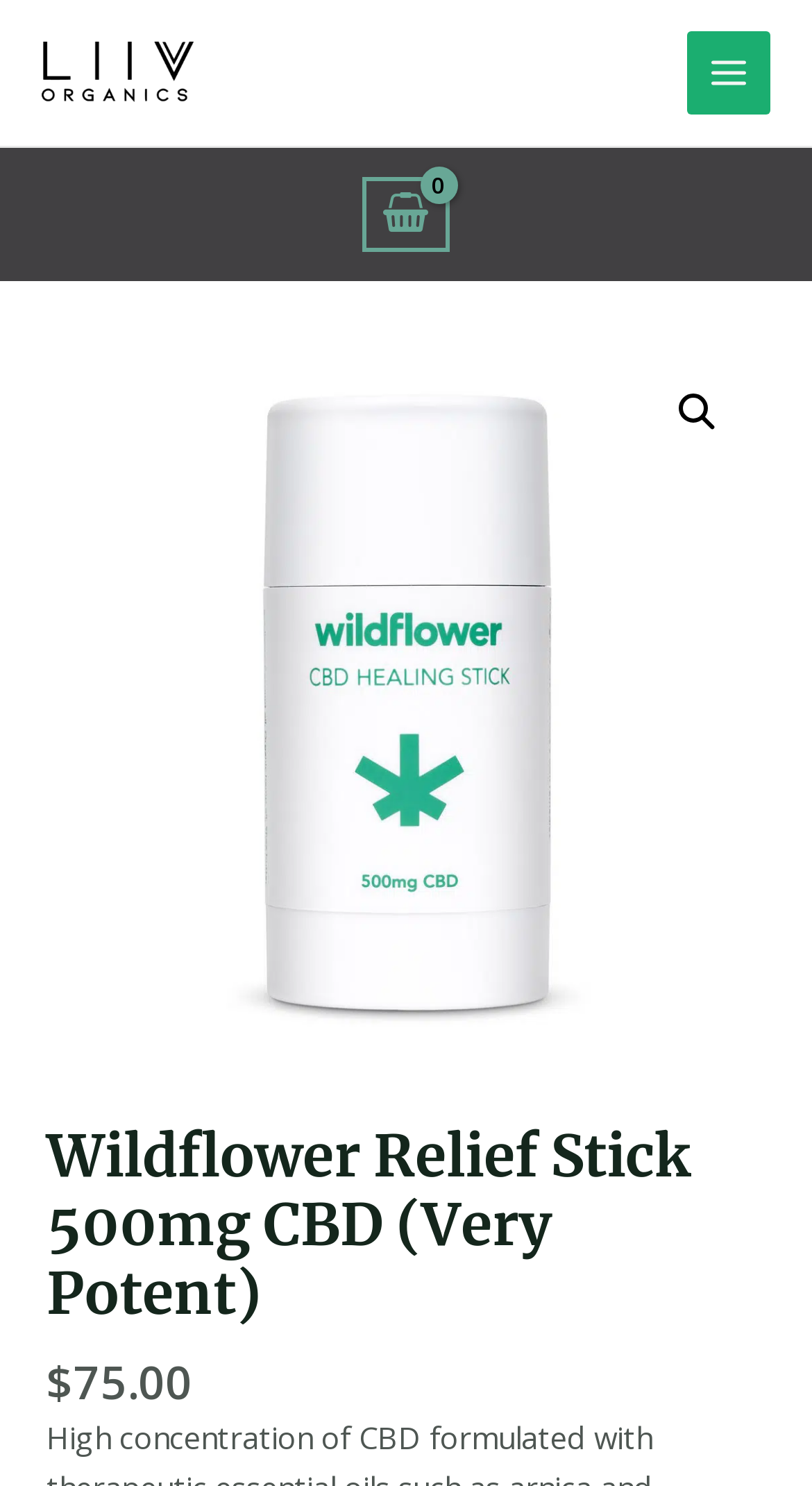Articulate a complete and detailed caption of the webpage elements.

The webpage is about a product called "Wildflower Relief Stick 500mg CBD (Very Potent)" from LIIV Organics. At the top left corner, there is a link to the LIIV Organics website, accompanied by a small image of the brand's logo. 

On the top right corner, there is a button labeled "MAIN MENU" with an image of three horizontal lines, indicating a dropdown menu. Next to it, there is a link to view the shopping cart, which is currently empty. 

Below the shopping cart link, there is a search icon, represented by a magnifying glass emoji. 

The main content of the webpage is a large section that takes up most of the page. It contains an image that spans the entire width of the page. Above the image, there is a heading that displays the product name. 

Below the image, there is a section that displays the product's price, which is $75.00. Next to the price, there is a quantity selector labeled "Wildflower Relief Stick 500mg CBD (Very Potent) quantity".